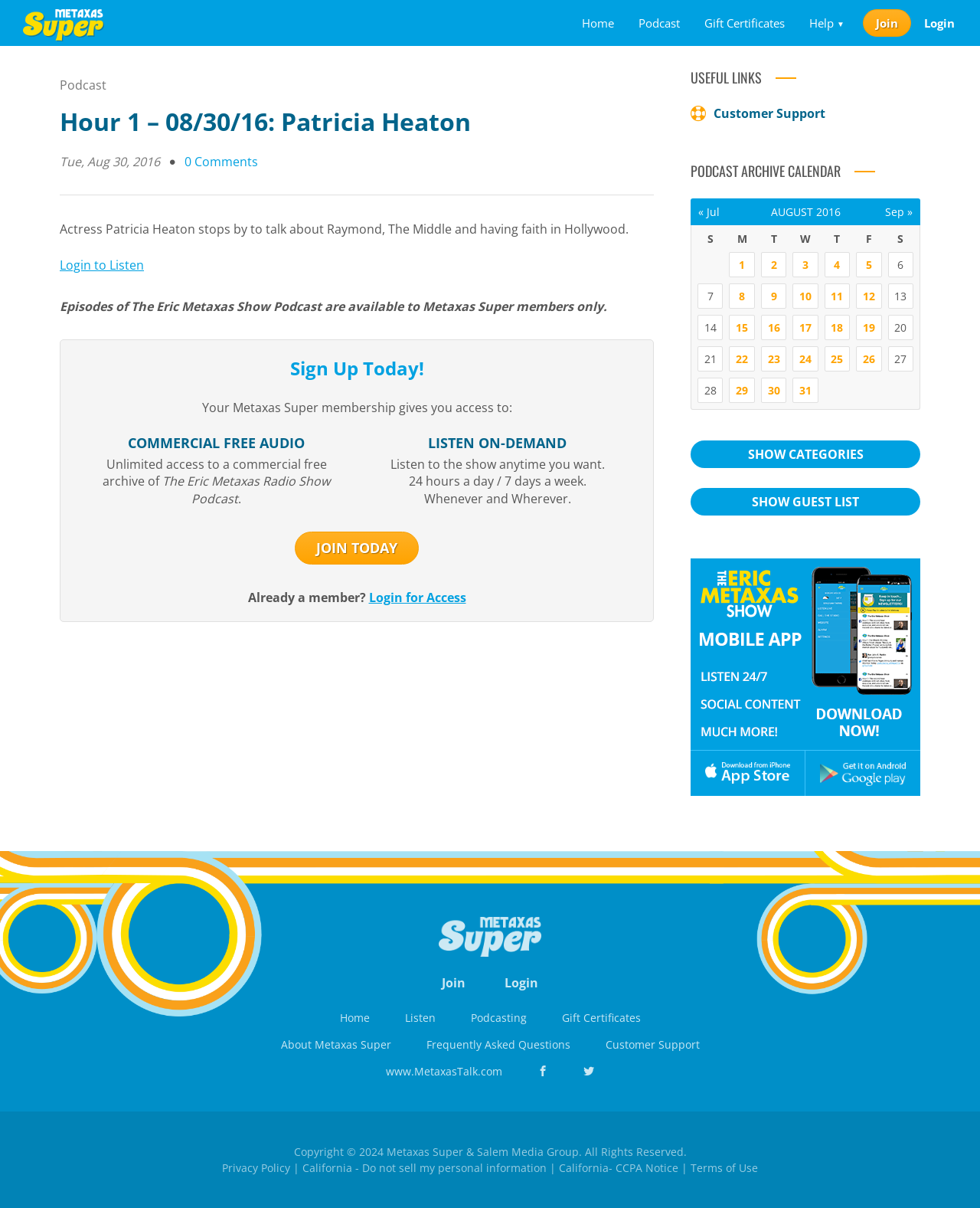Locate the bounding box coordinates for the element described below: "Terms of Use". The coordinates must be four float values between 0 and 1, formatted as [left, top, right, bottom].

[0.705, 0.961, 0.773, 0.973]